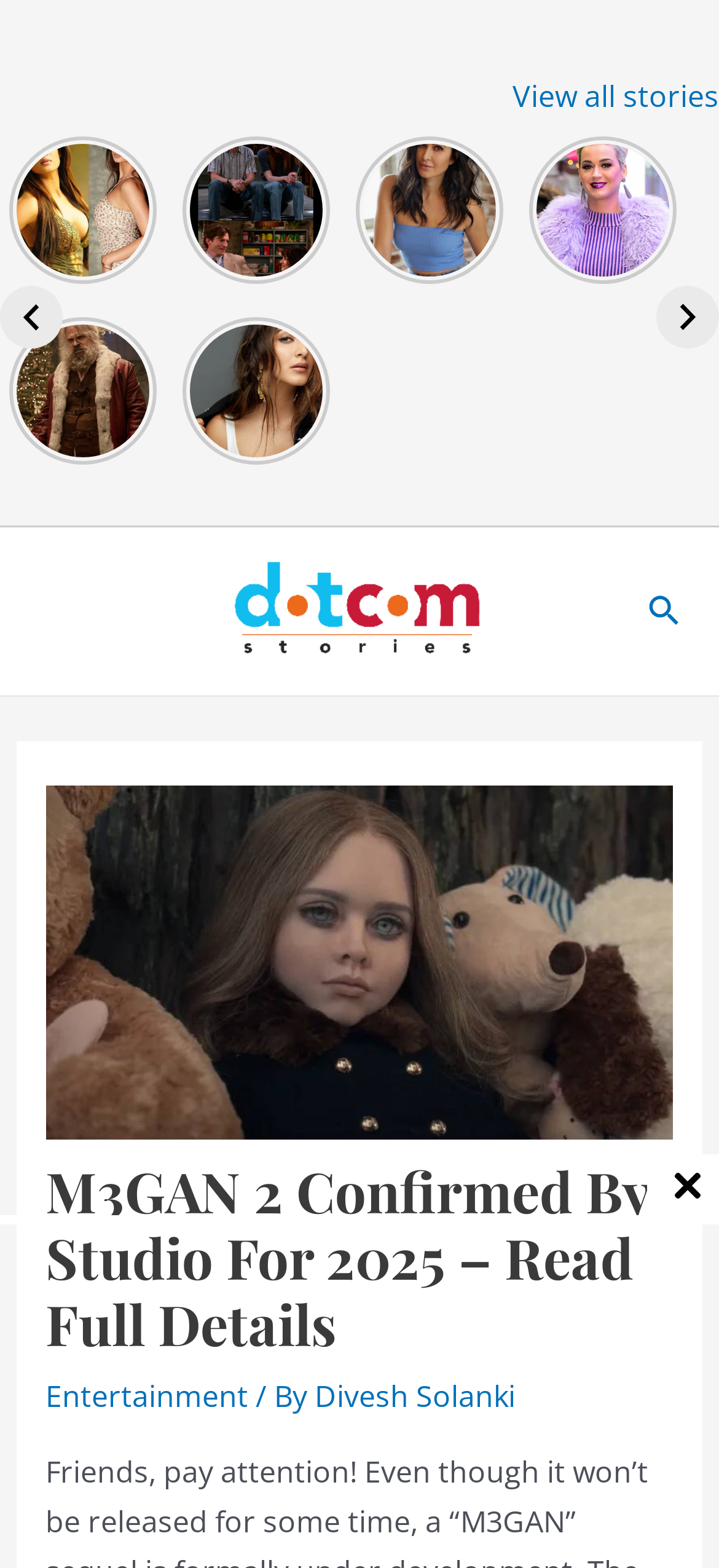Please identify the bounding box coordinates of the element I need to click to follow this instruction: "Read about M3GAN 2 release date".

[0.063, 0.501, 0.937, 0.726]